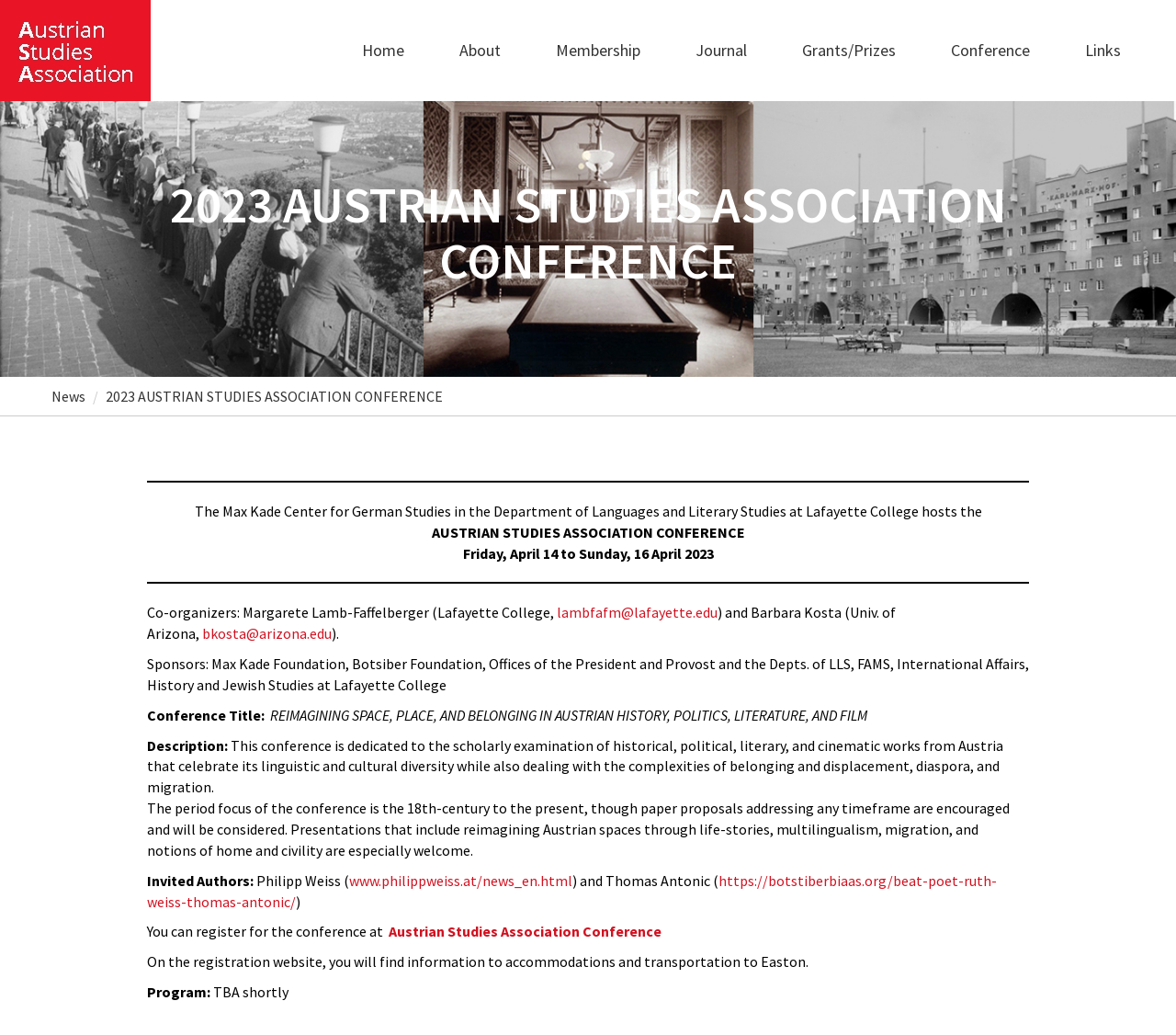Reply to the question with a brief word or phrase: What is the period focus of the conference?

18th-century to the present